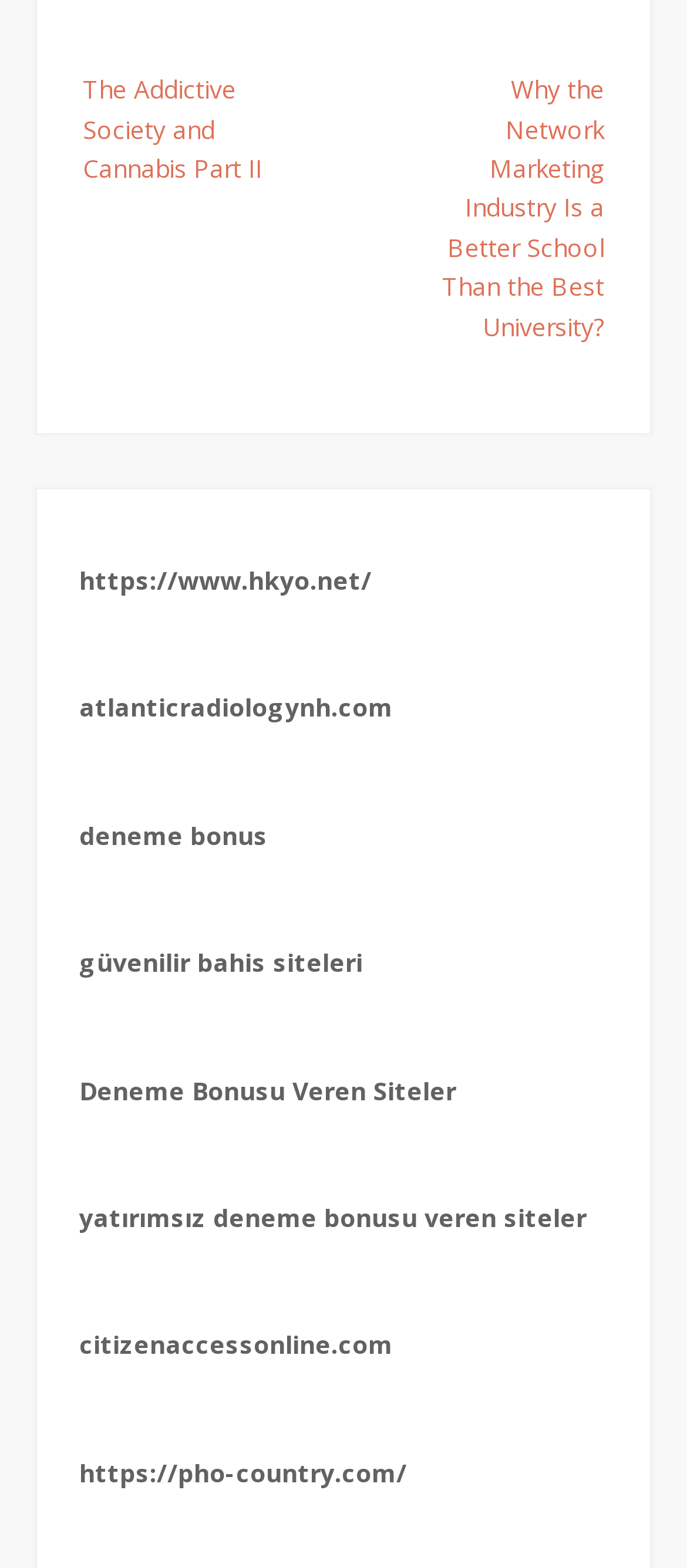Use a single word or phrase to answer the following:
How many links are there on the webpage?

12